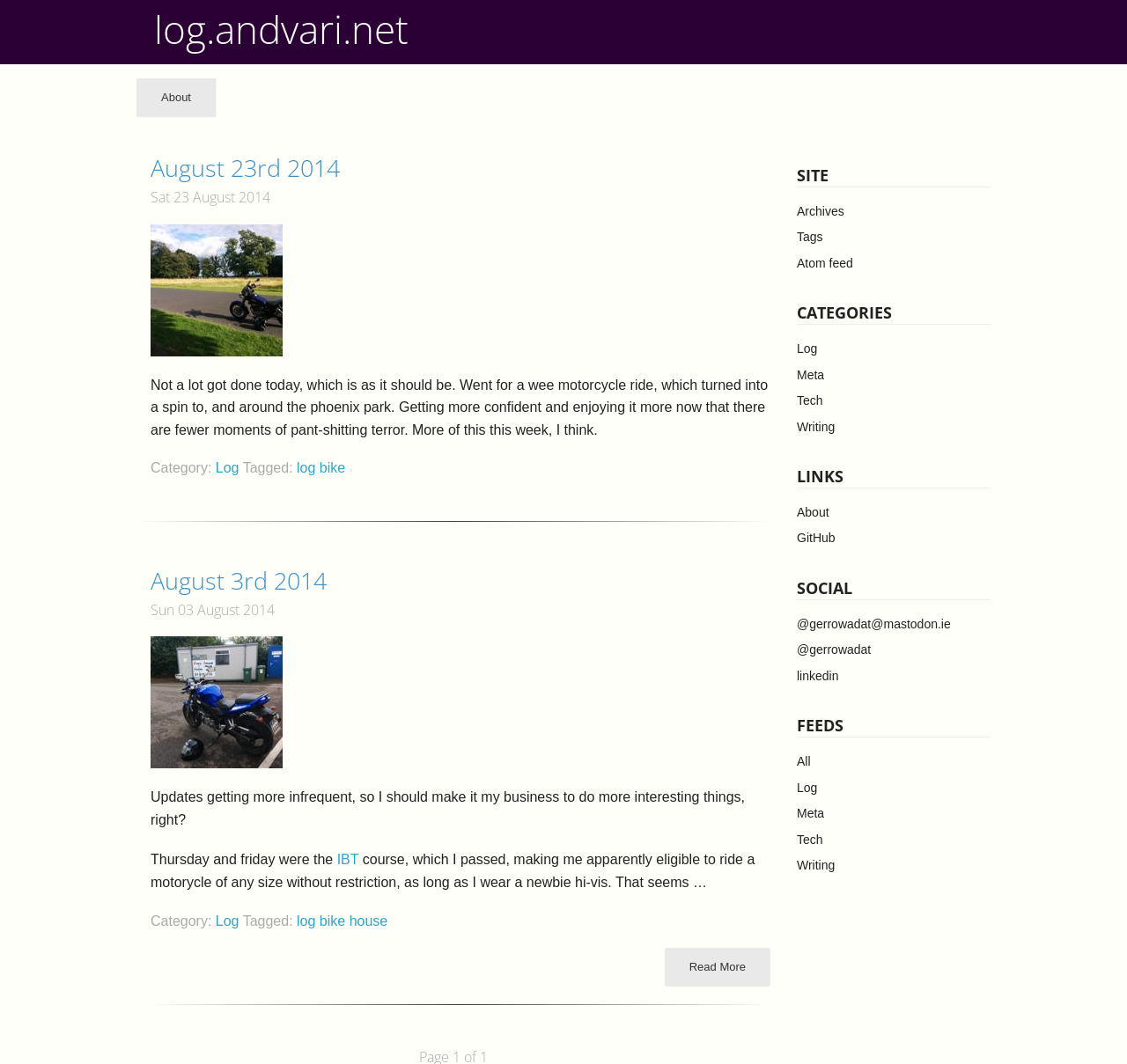Refer to the element description Read More and identify the corresponding bounding box in the screenshot. Format the coordinates as (top-left x, top-left y, bottom-right x, bottom-right y) with values in the range of 0 to 1.

[0.59, 0.891, 0.684, 0.927]